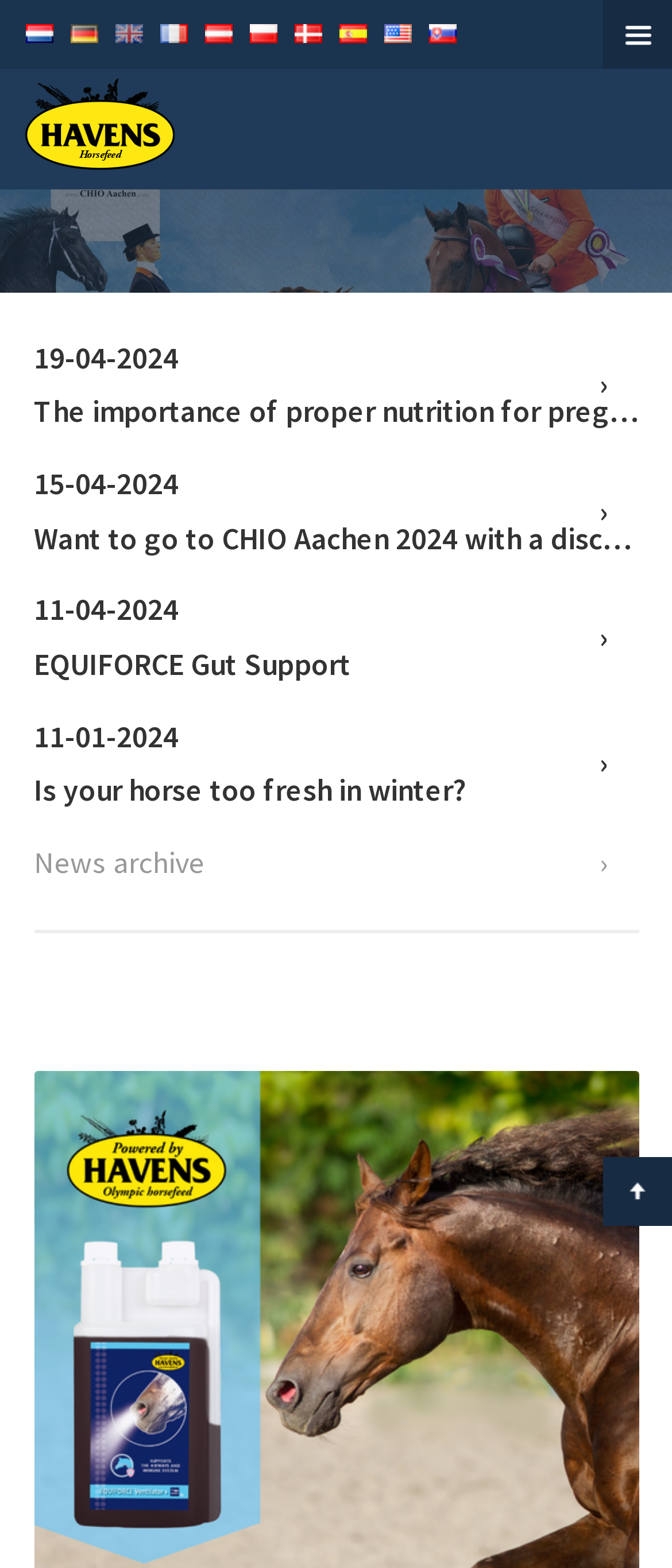Provide the bounding box coordinates for the UI element that is described by this text: "Find a Park". The coordinates should be in the form of four float numbers between 0 and 1: [left, top, right, bottom].

None